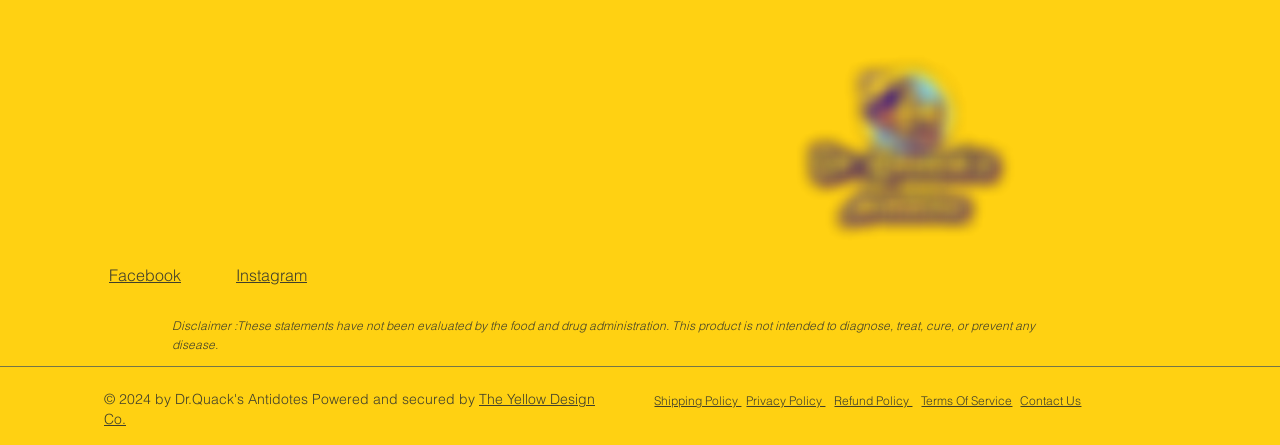Refer to the image and answer the question with as much detail as possible: What is the brand name of the website?

The brand logo is displayed prominently on the webpage, featuring a yellow and purple design with a duckling wearing sunglasses. This logo is likely the brand identity of the website, and the text 'Dr. Quack's Antidotes' can be inferred as the brand name.